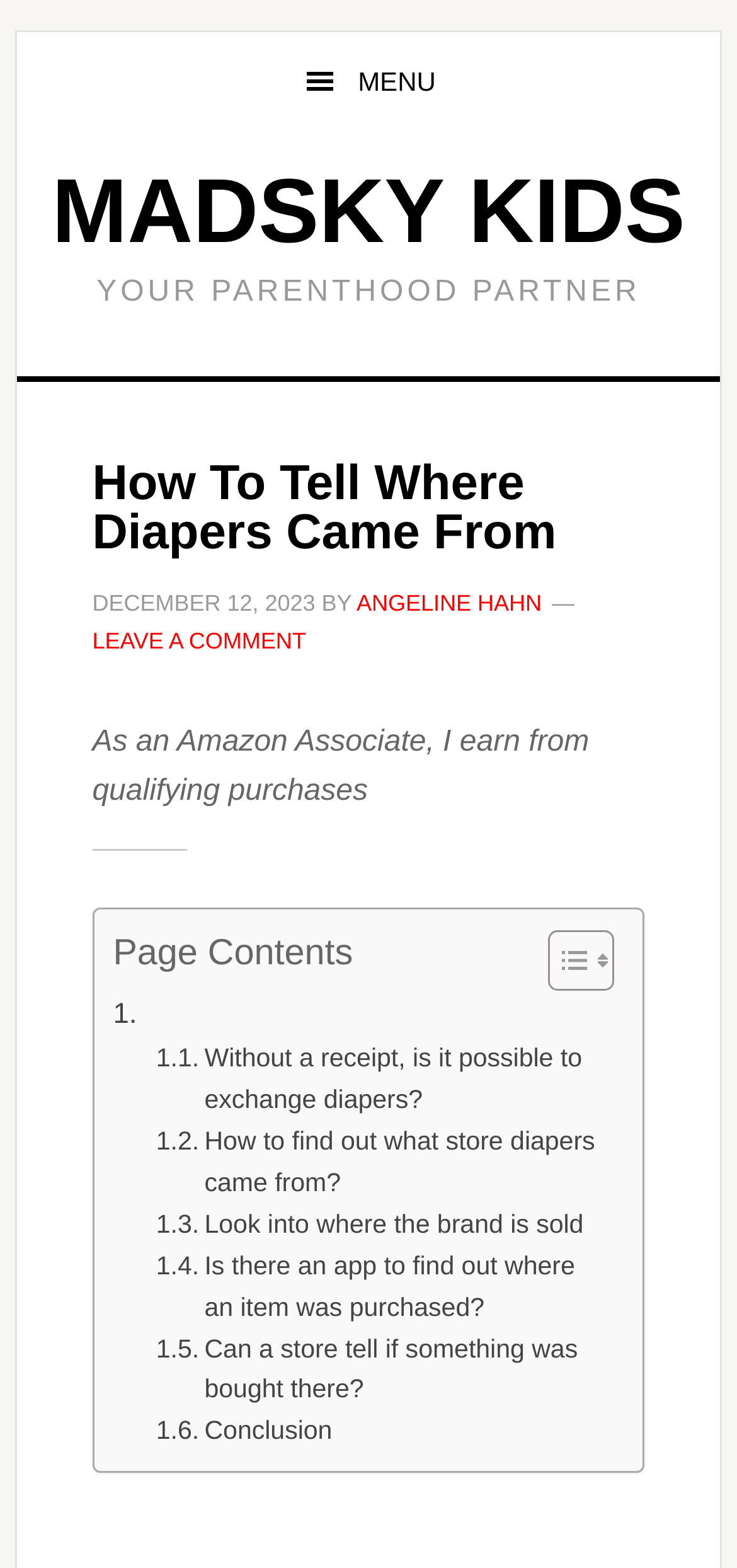How many links are in the table of contents?
Using the image as a reference, answer the question with a short word or phrase.

6